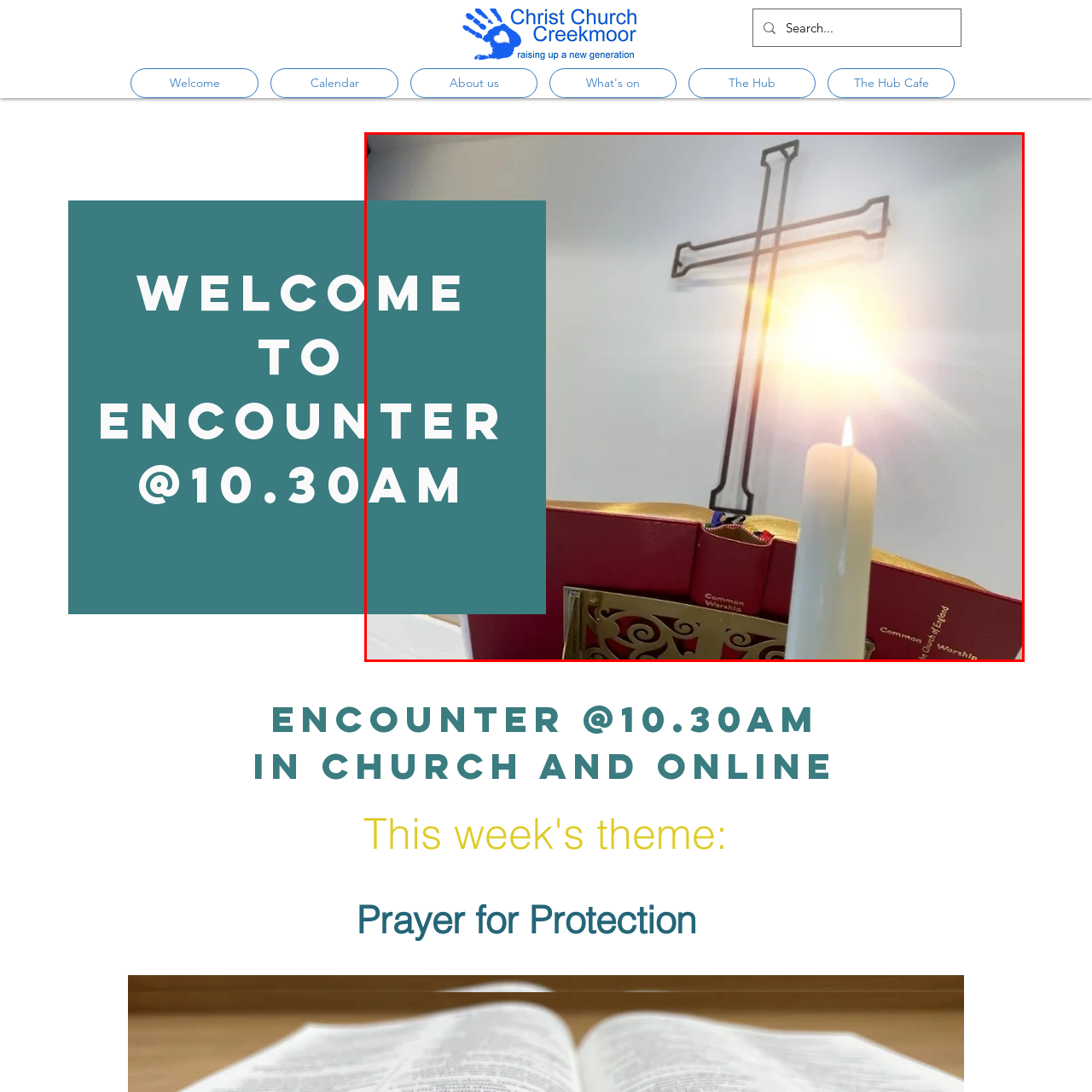Please provide a comprehensive caption for the image highlighted in the red box.

This image captures a serene moment, emphasizing a sacred atmosphere within a church setting. In the foreground, a lit candle stands gracefully, its soft glow radiating warmth and tranquility. Behind the candle, a beautifully bound book titled "Common Worship" is partially visible, hinting at the spiritual nature of the gathering. Above, a striking cross is outlined against a subtly lit wall, symbolizing faith and devotion. The combination of these elements suggests a welcoming environment for worship and reflection, inviting congregants to engage in a meaningful encounter at 10.30 AM. The overall aesthetic is both inviting and reverent, perfectly encapsulating the essence of the spiritual experience.